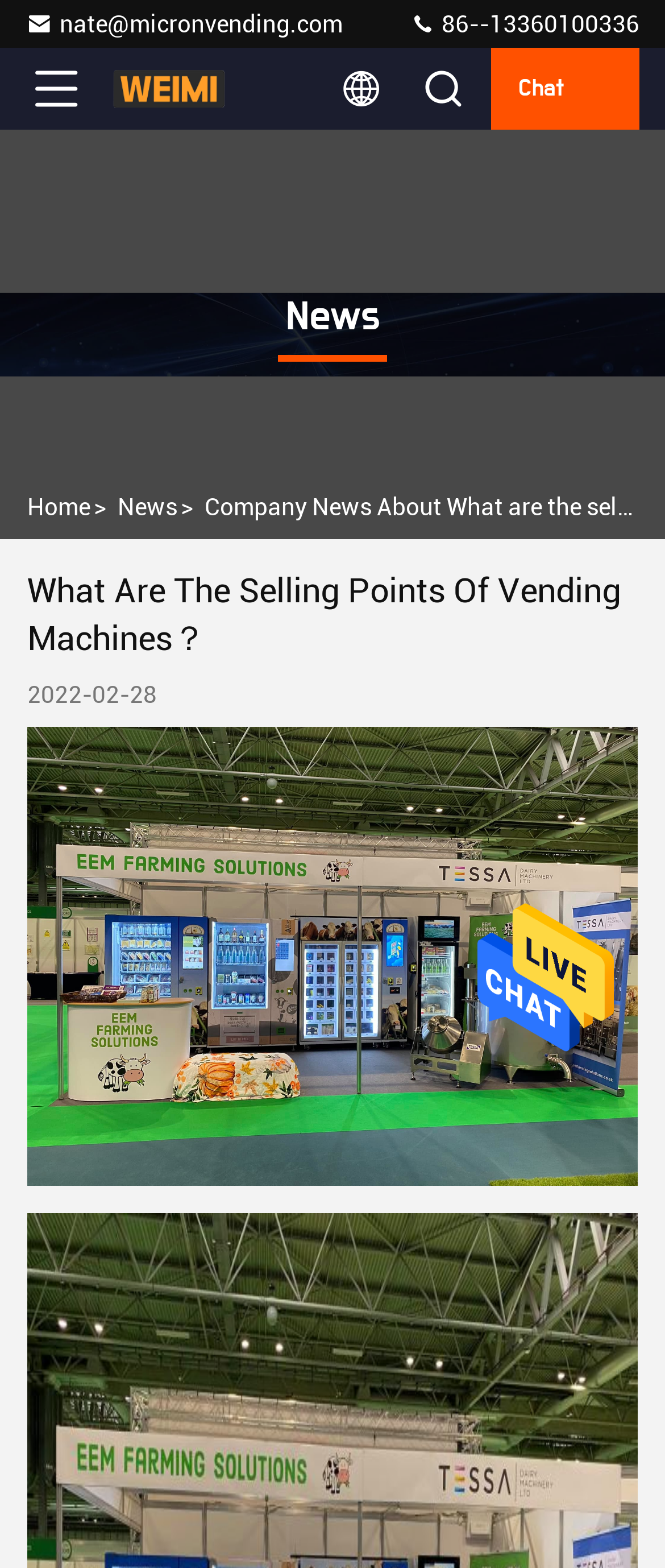What is the date of the latest company news?
Use the image to answer the question with a single word or phrase.

2022-02-28